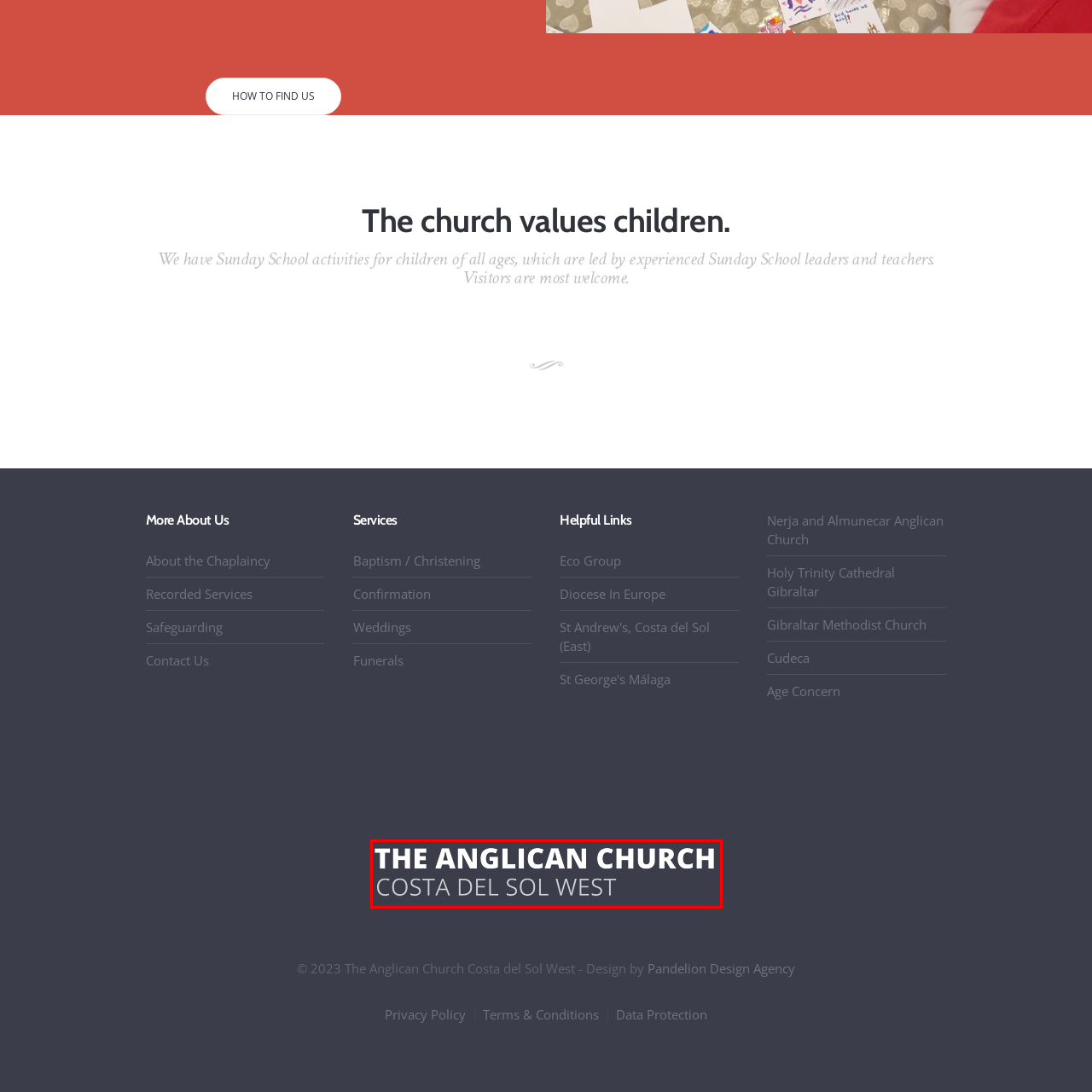What is the purpose of the image?
Observe the image within the red bounding box and give a detailed and thorough answer to the question.

The image serves as a key visual representation of the Anglican Church, inviting all who view it to learn more about its community and services, suggesting that the image is meant to be an introduction or a welcome to the church.